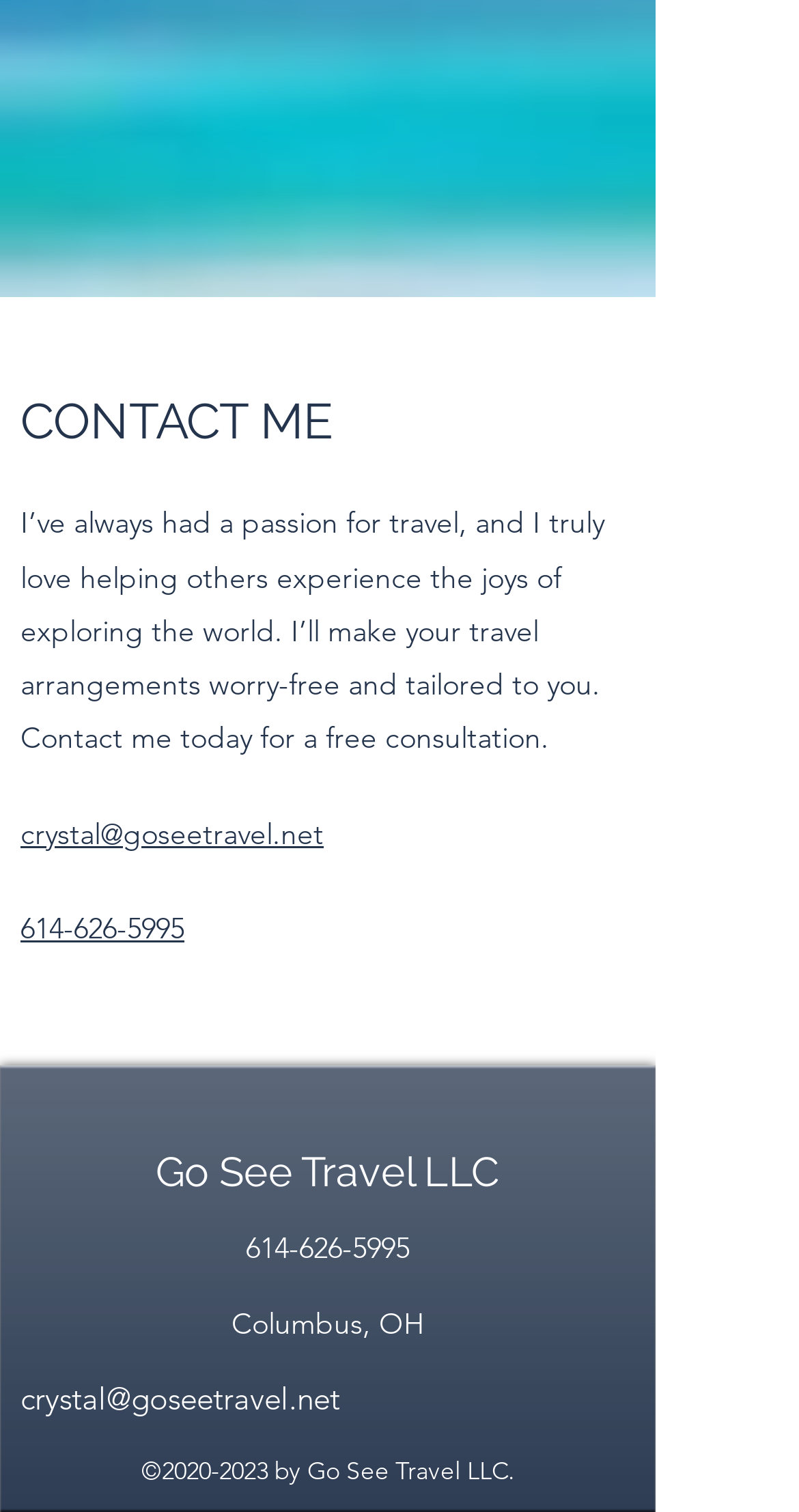Can you pinpoint the bounding box coordinates for the clickable element required for this instruction: "Contact via email"? The coordinates should be four float numbers between 0 and 1, i.e., [left, top, right, bottom].

[0.026, 0.149, 0.405, 0.173]